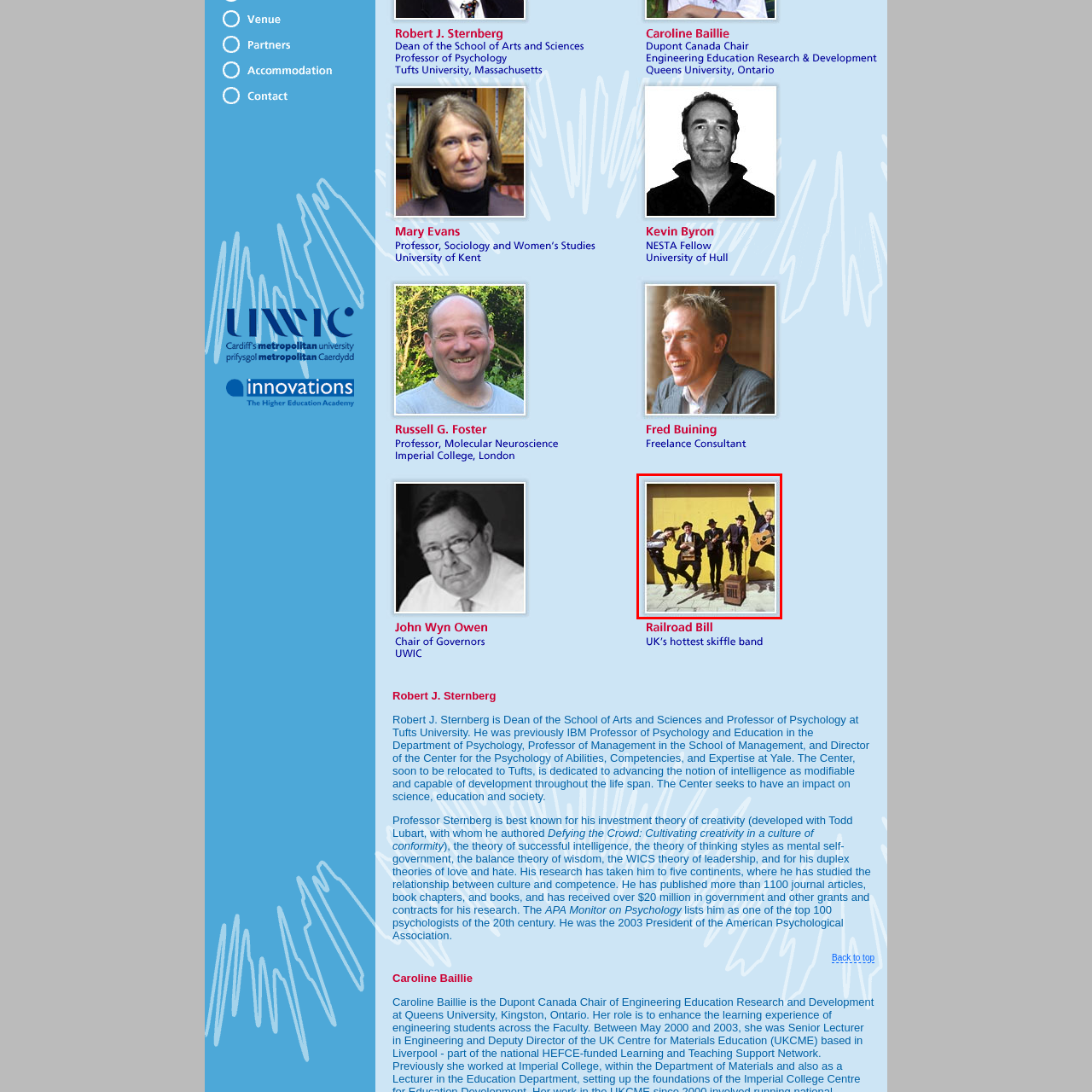What are the band members wearing?
Observe the part of the image inside the red bounding box and answer the question concisely with one word or a short phrase.

Suits and hats